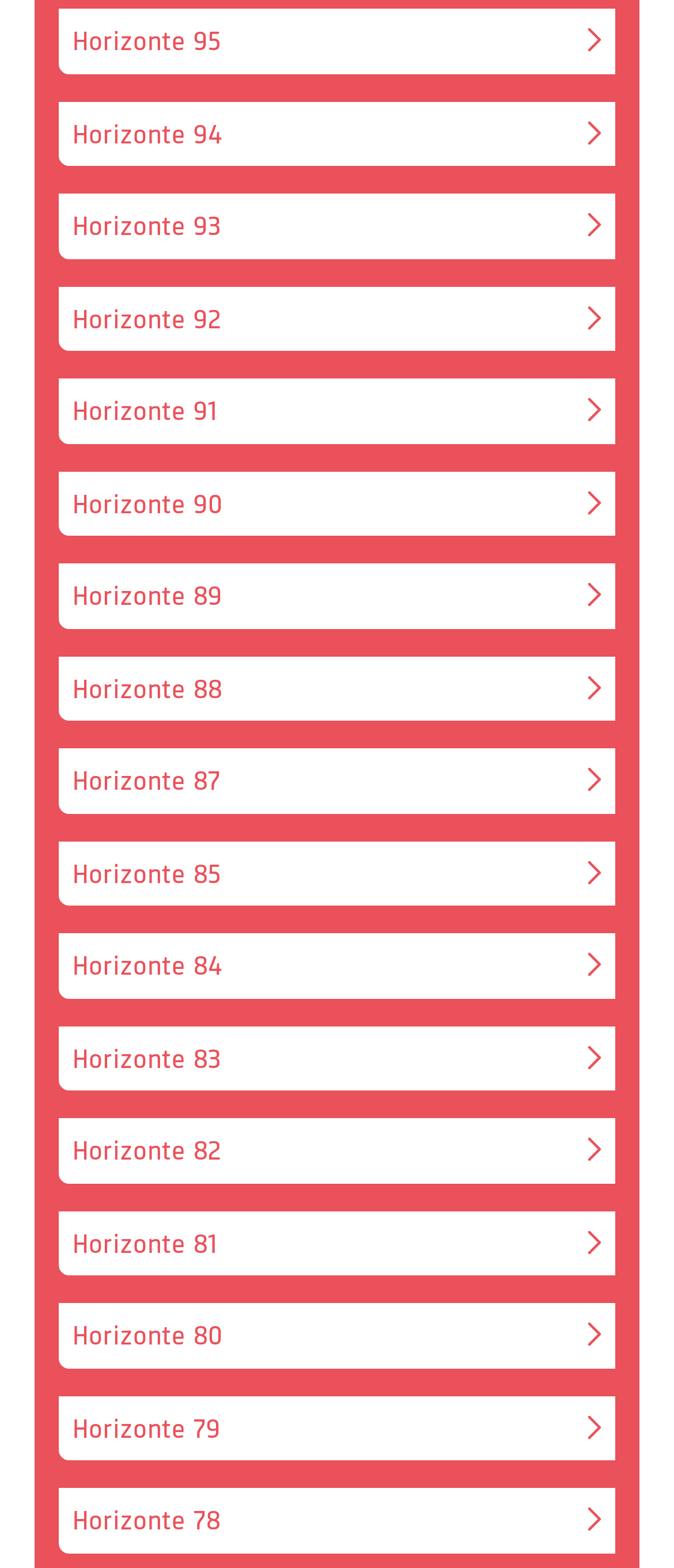Use a single word or phrase to answer this question: 
What is the gap between Horizonte 95 and Horizonte 94?

0.059